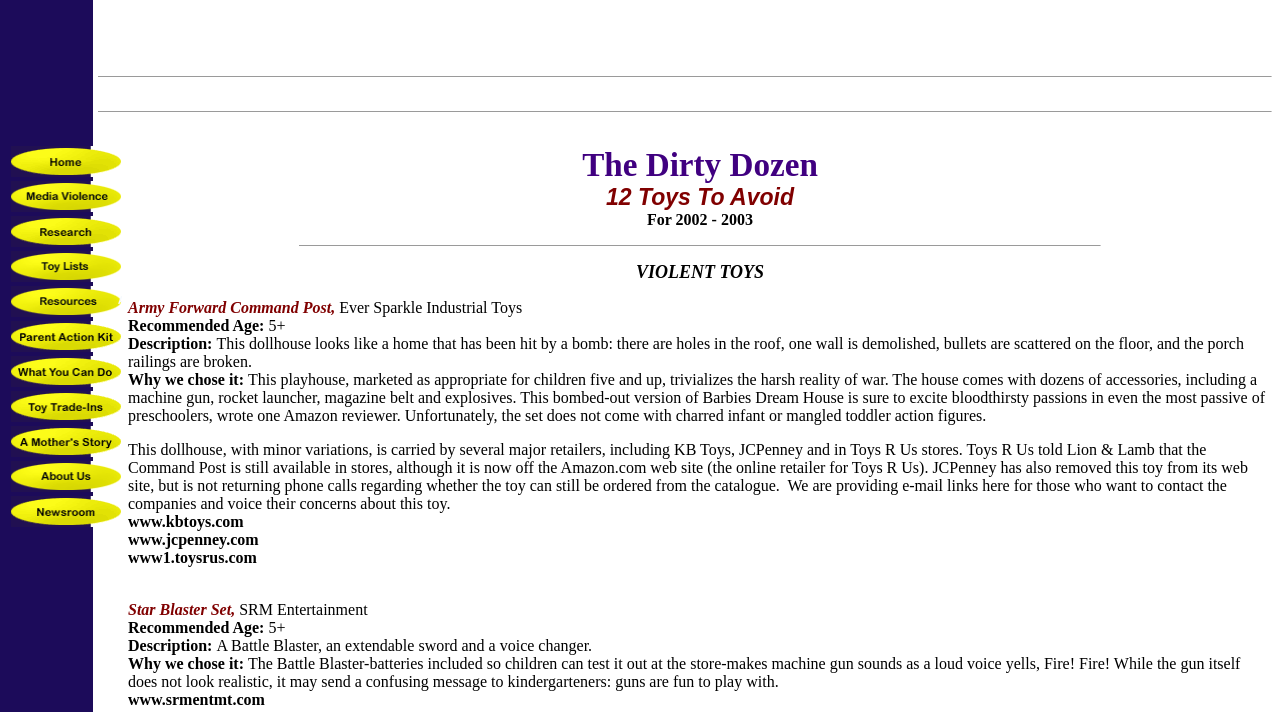Locate the bounding box of the UI element described in the following text: "alt="Link to Toy Lists" name="fpAnimswapImgFP33"".

[0.006, 0.376, 0.098, 0.4]